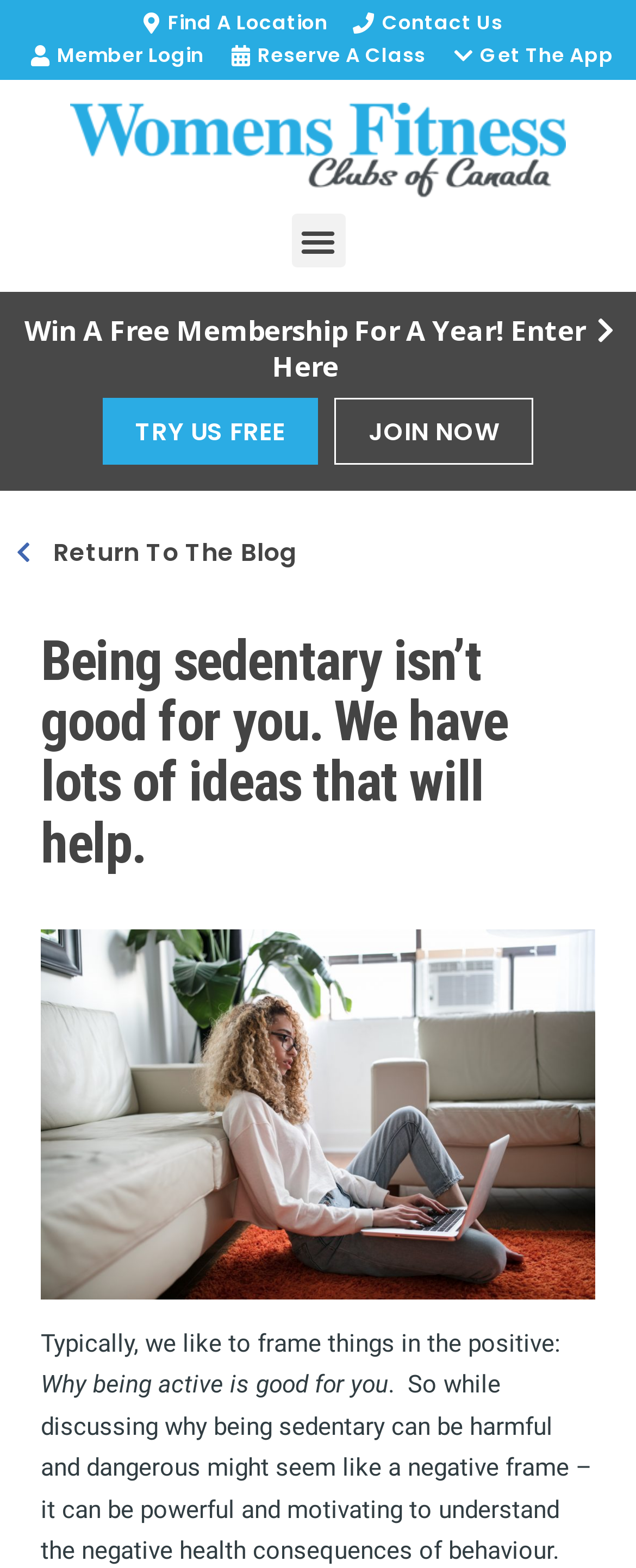Specify the bounding box coordinates for the region that must be clicked to perform the given instruction: "Reserve a class".

[0.351, 0.025, 0.67, 0.047]